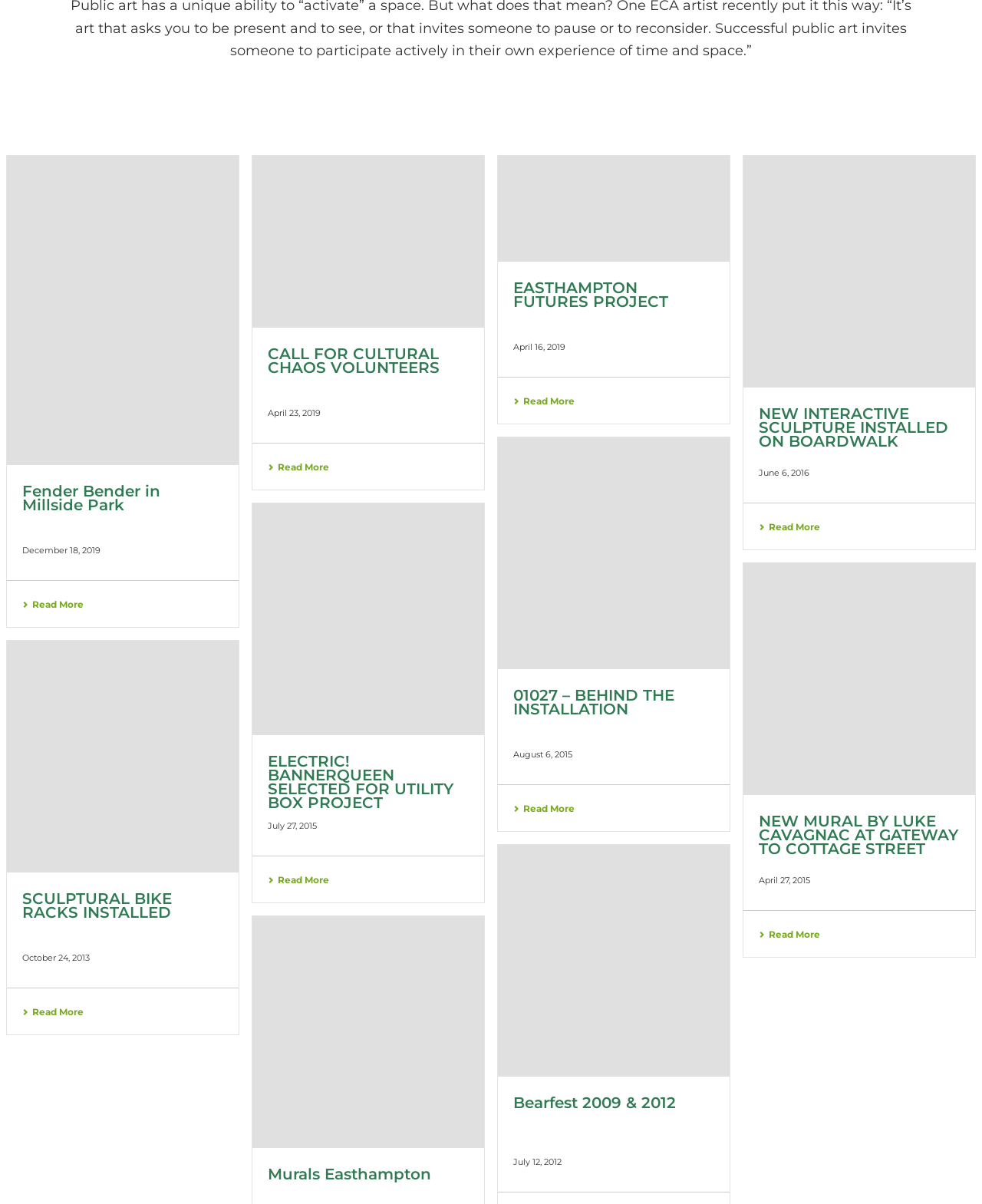Can you specify the bounding box coordinates for the region that should be clicked to fulfill this instruction: "Read more about NEW INTERACTIVE SCULPTURE INSTALLED ON BOARDWALK".

[0.773, 0.433, 0.835, 0.443]